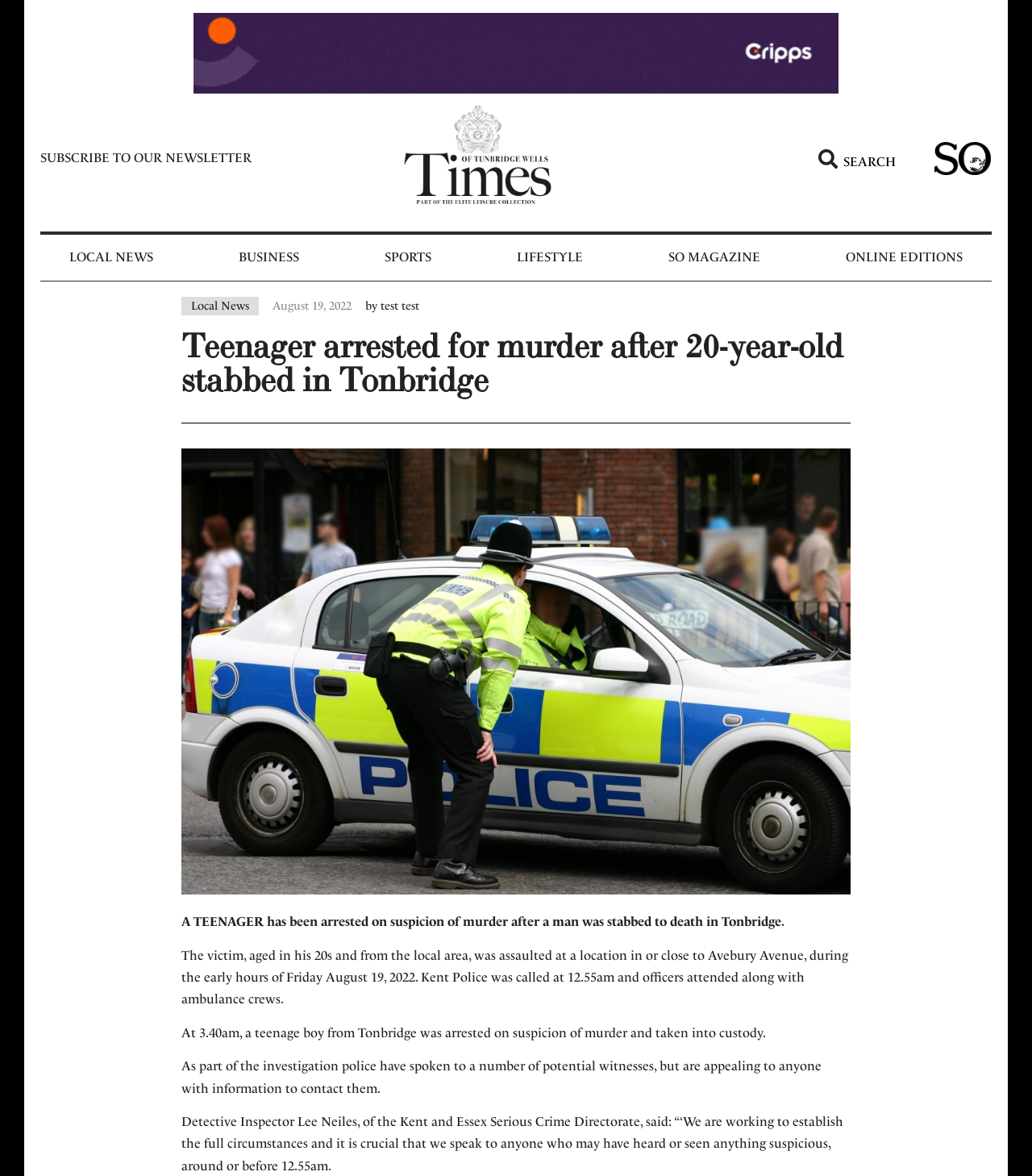Determine the bounding box coordinates of the clickable element to complete this instruction: "Visit the business section". Provide the coordinates in the format of four float numbers between 0 and 1, [left, top, right, bottom].

[0.229, 0.2, 0.292, 0.238]